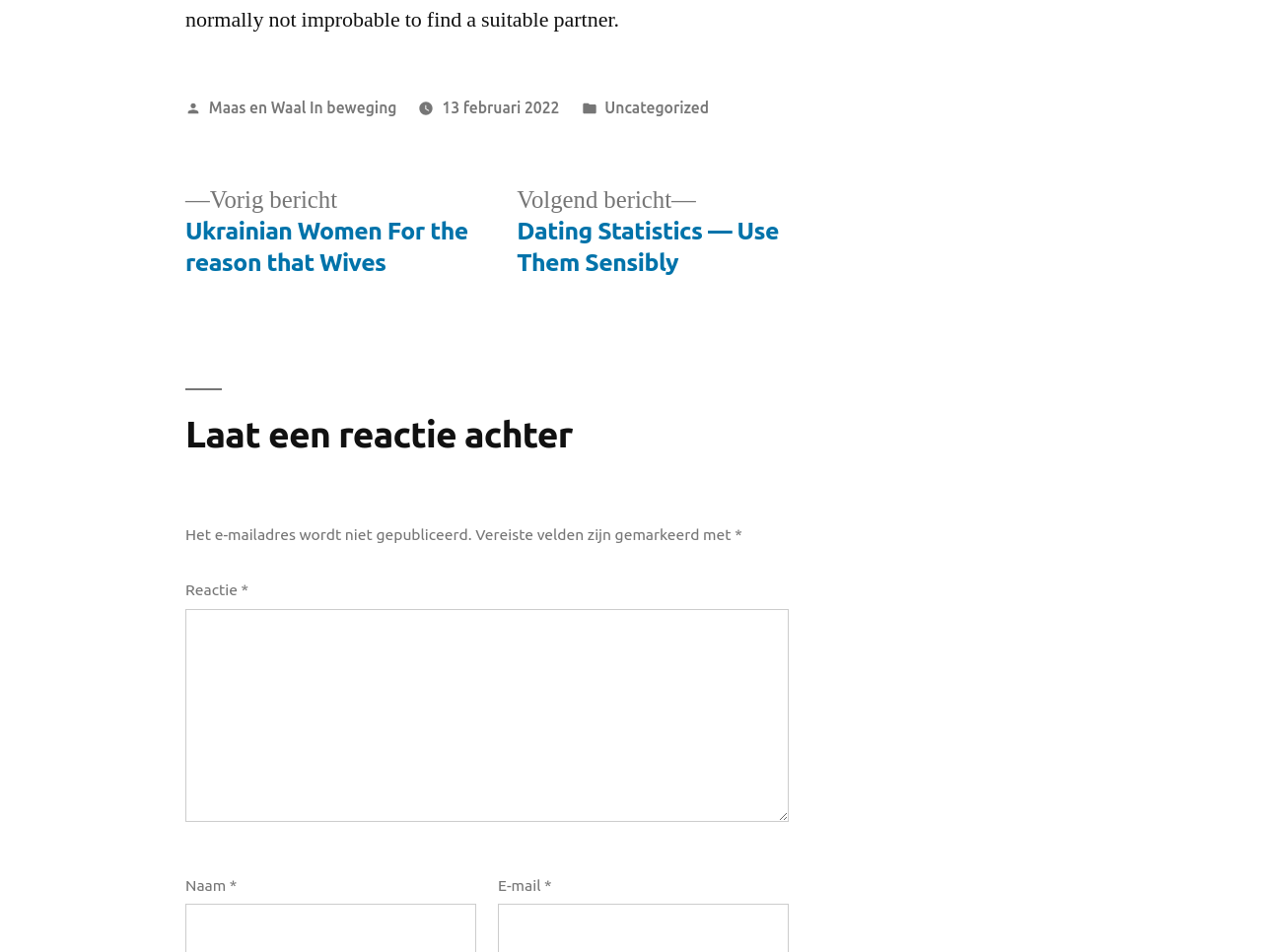What is the date of the current post?
Using the image provided, answer with just one word or phrase.

13 februari 2022